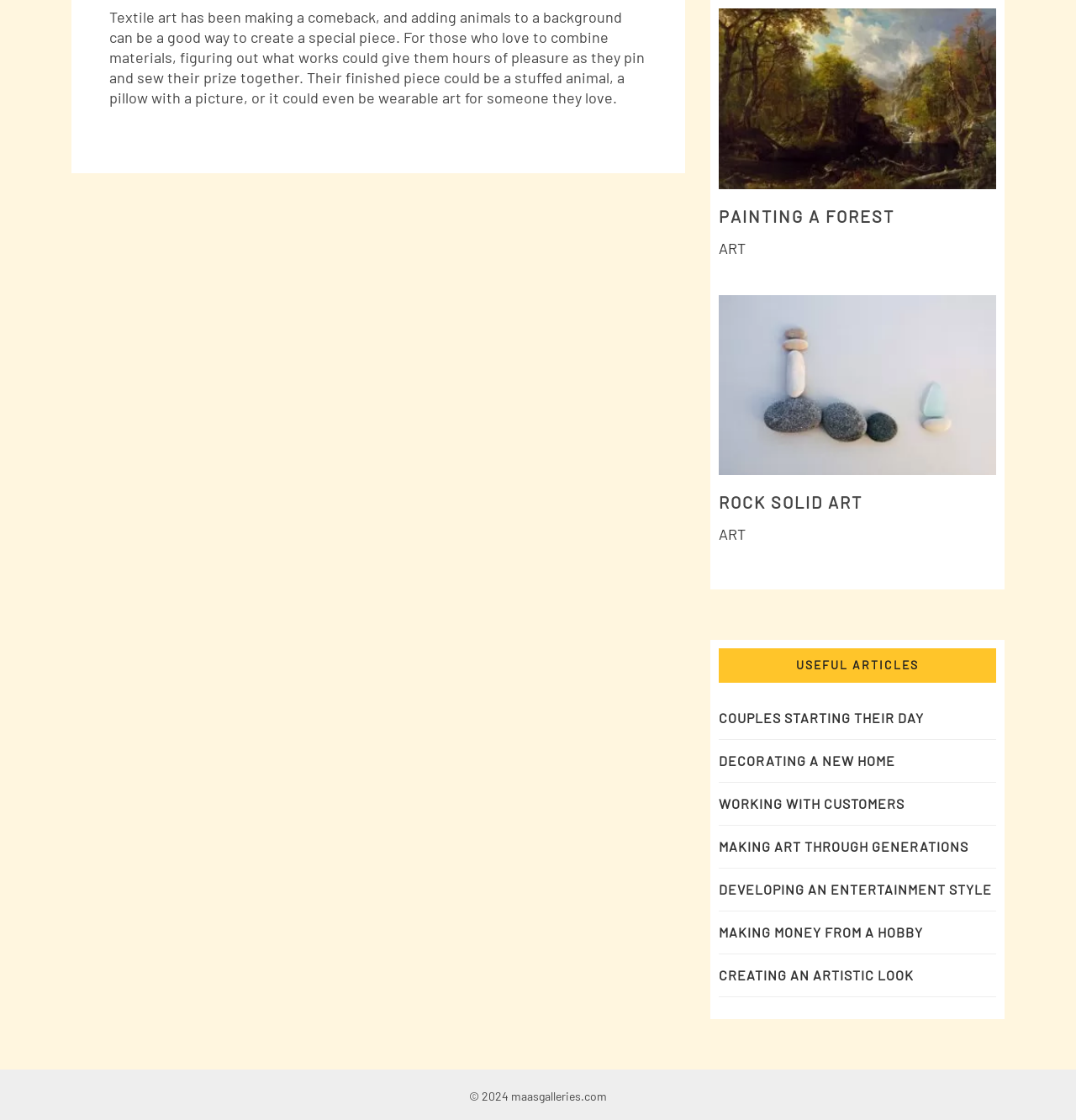How many links are there under the 'USEFUL ARTICLES' heading?
Give a single word or phrase as your answer by examining the image.

7